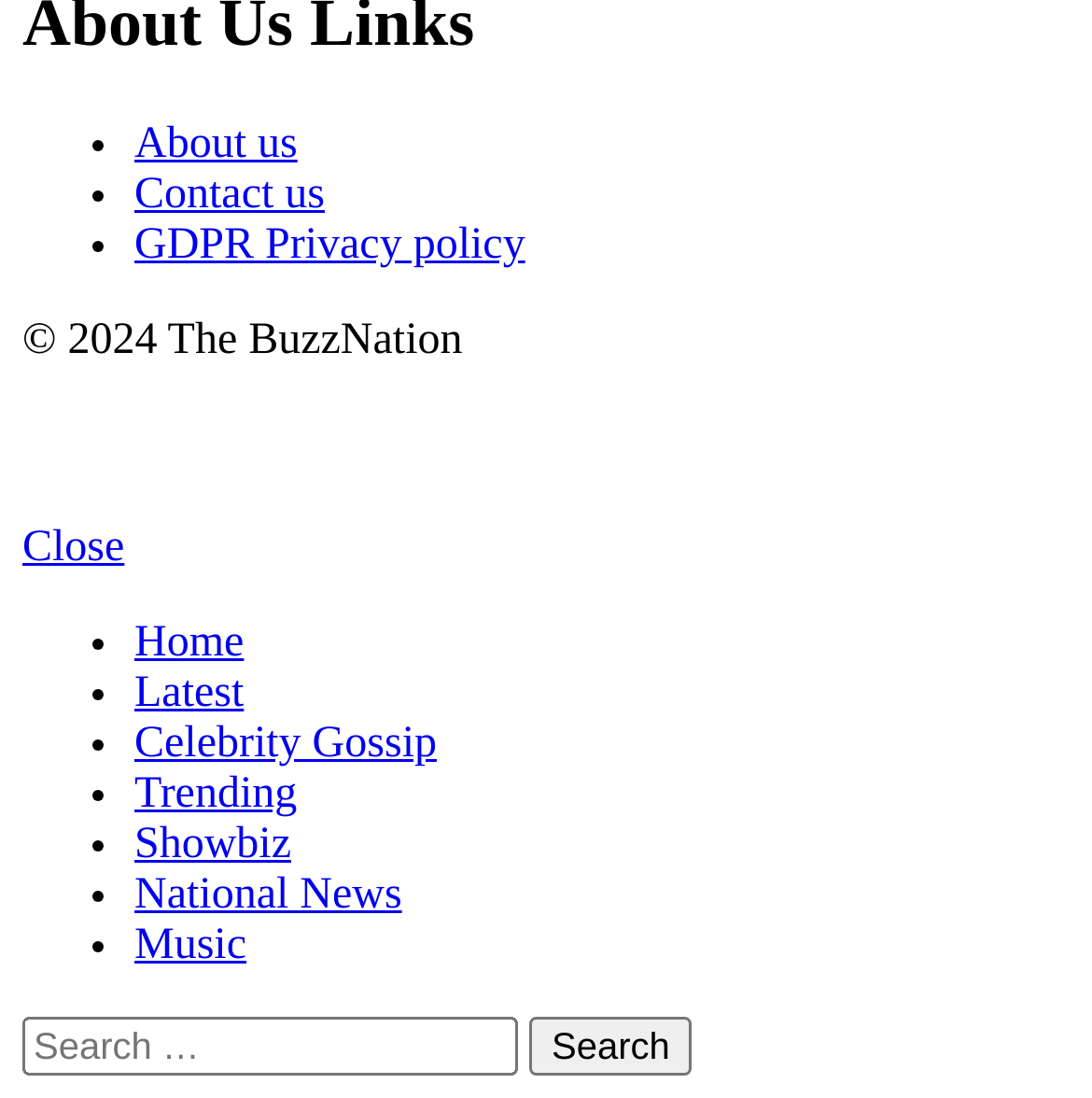Please specify the bounding box coordinates of the clickable region to carry out the following instruction: "Click on About us". The coordinates should be four float numbers between 0 and 1, in the format [left, top, right, bottom].

[0.123, 0.11, 0.272, 0.153]